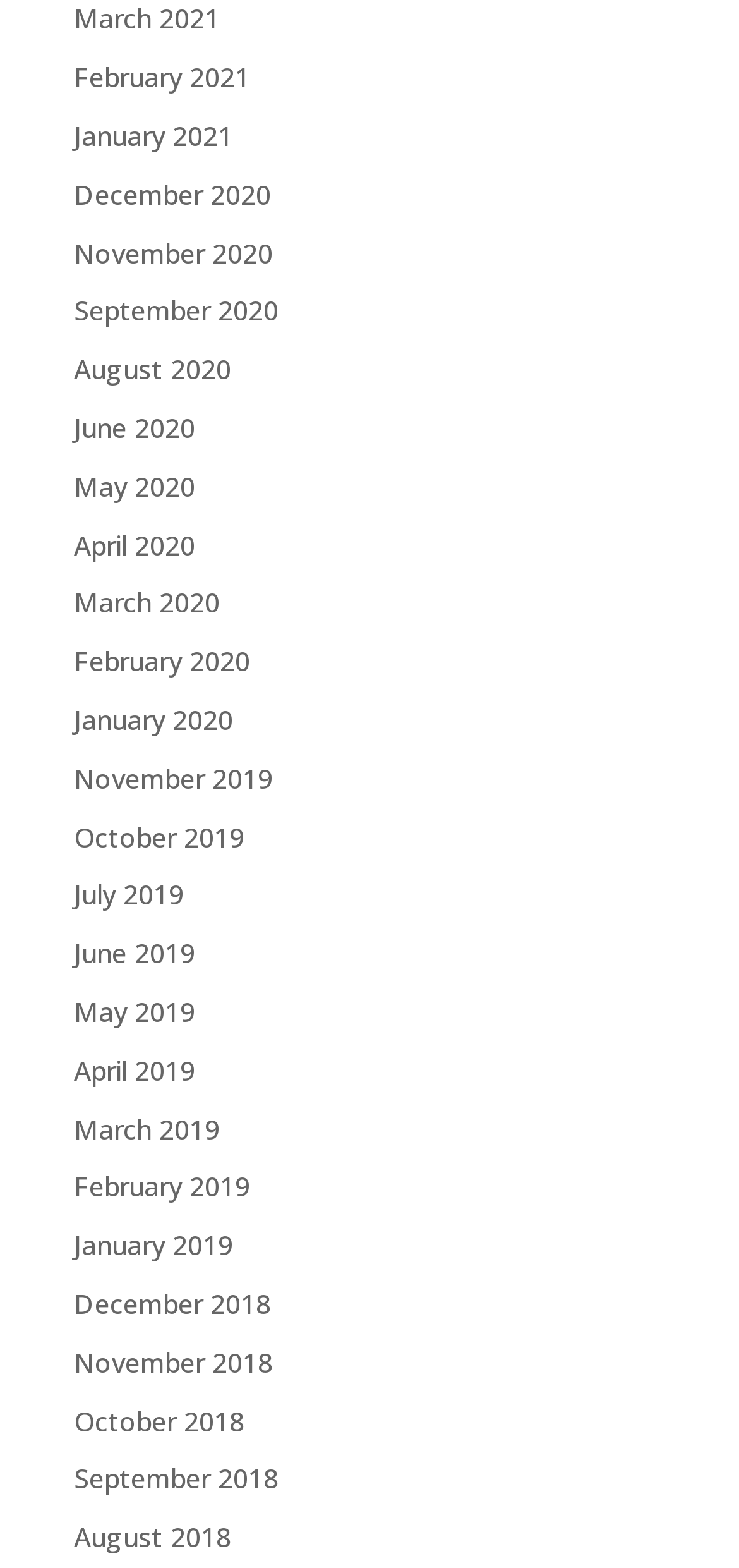Identify the bounding box coordinates of the specific part of the webpage to click to complete this instruction: "browse January 2019".

[0.1, 0.783, 0.315, 0.805]